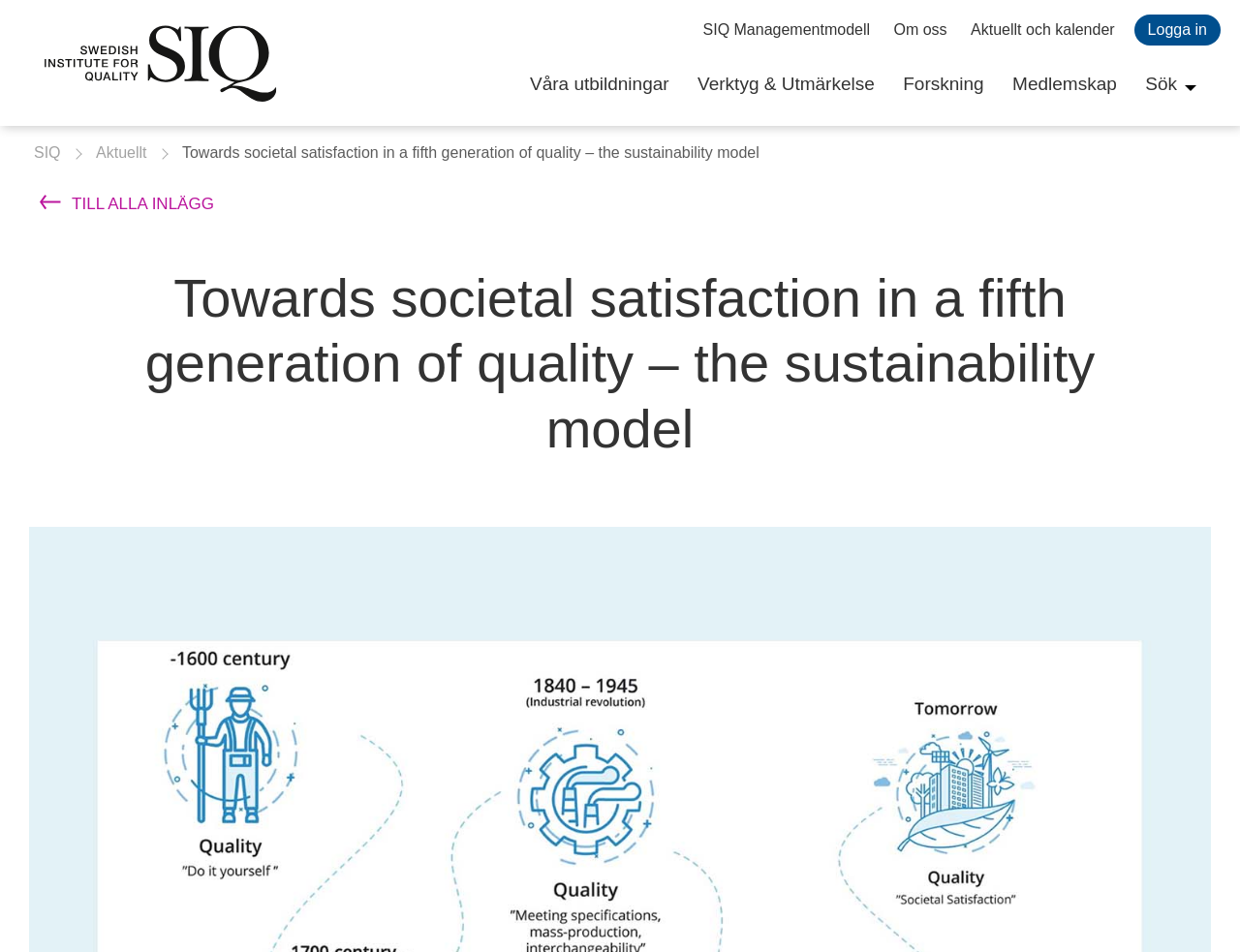Locate the bounding box coordinates of the clickable region necessary to complete the following instruction: "read Towards societal satisfaction in a fifth generation of quality – the sustainability model". Provide the coordinates in the format of four float numbers between 0 and 1, i.e., [left, top, right, bottom].

[0.105, 0.279, 0.895, 0.484]